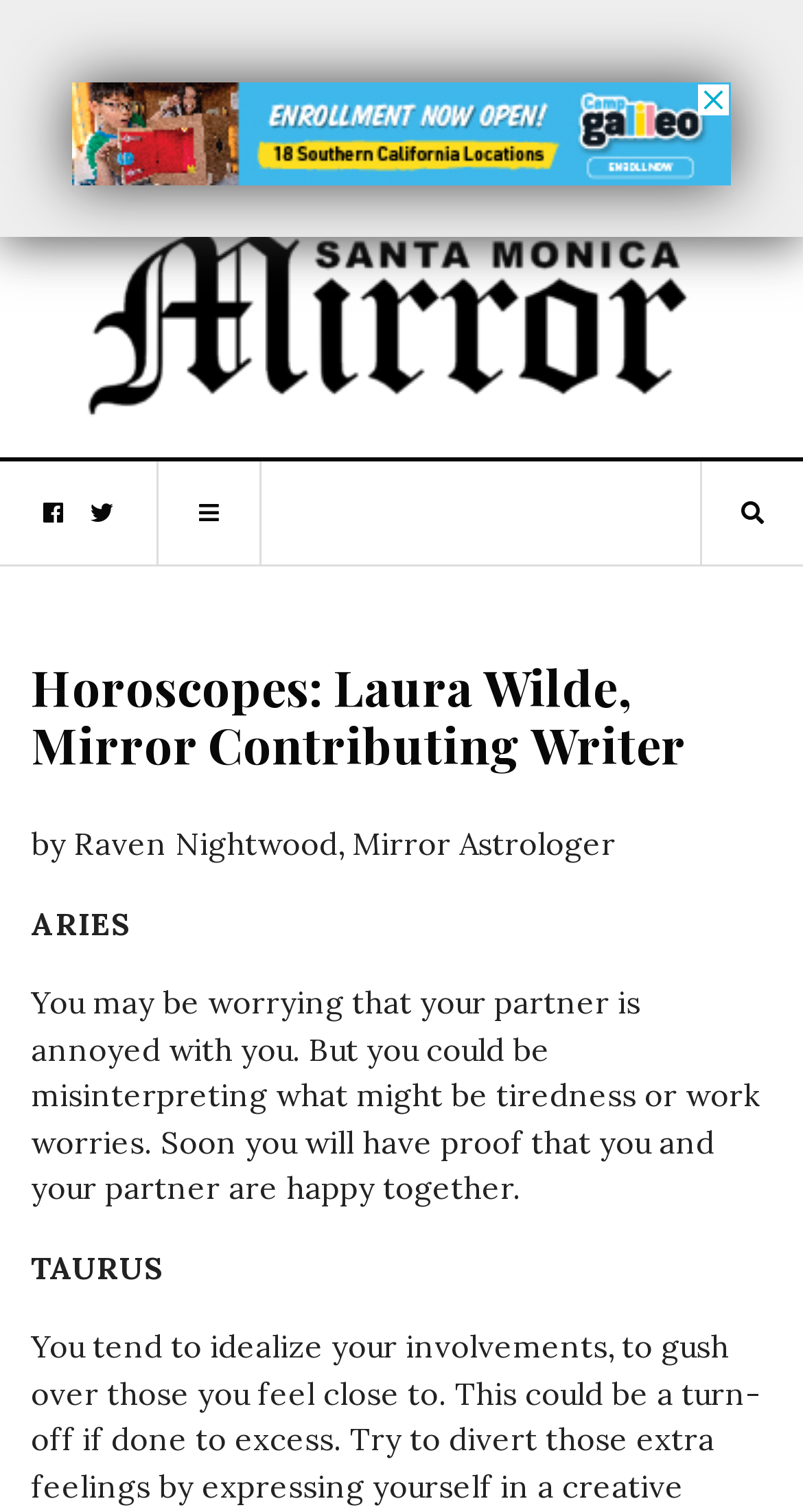Answer the question briefly using a single word or phrase: 
Who is the author of the ARIES horoscope?

Raven Nightwood